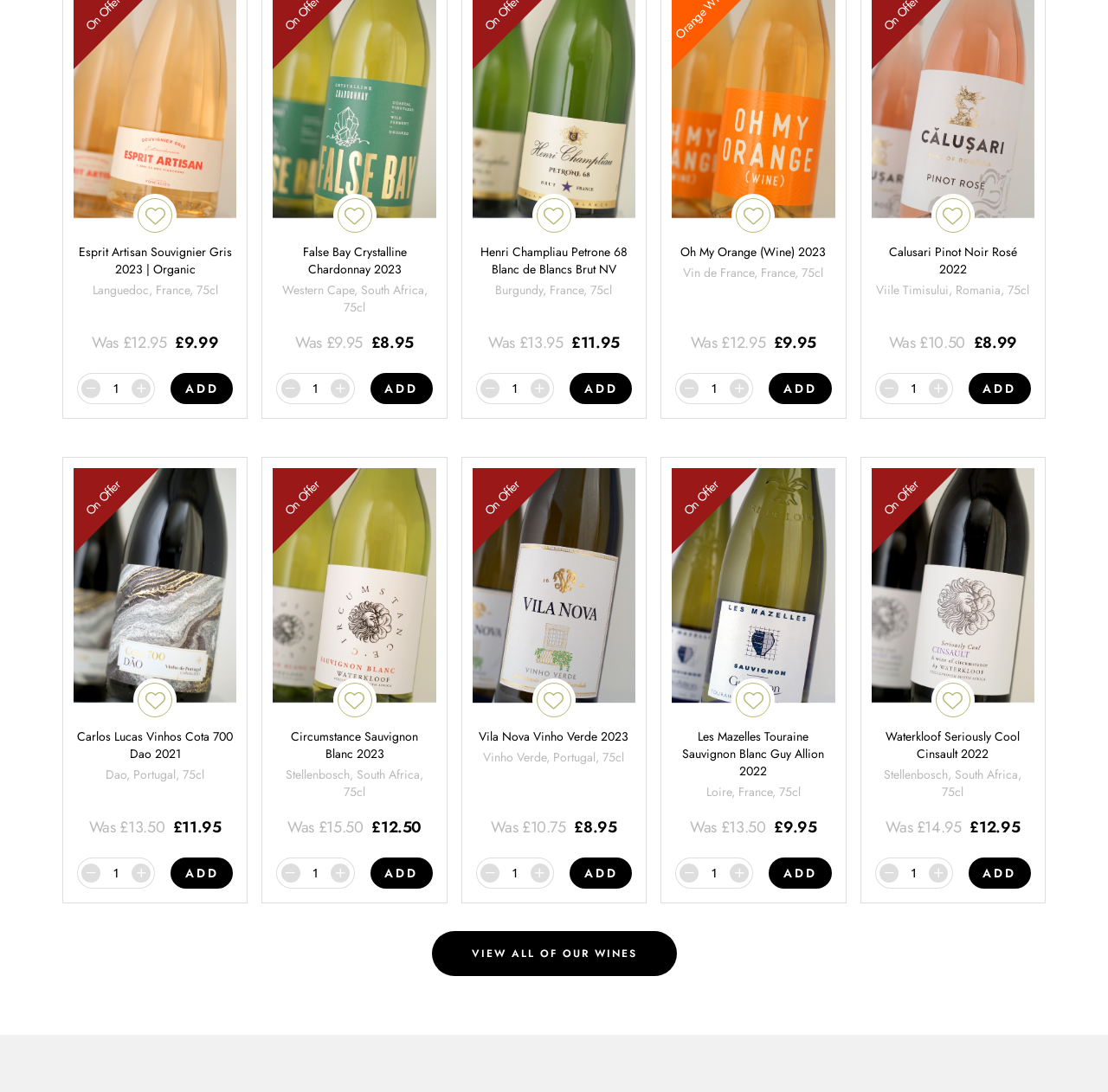Please determine the bounding box coordinates for the UI element described here. Use the format (top-left x, top-left y, bottom-right x, bottom-right y) with values bounded between 0 and 1: View all of our wines

[0.389, 0.853, 0.611, 0.894]